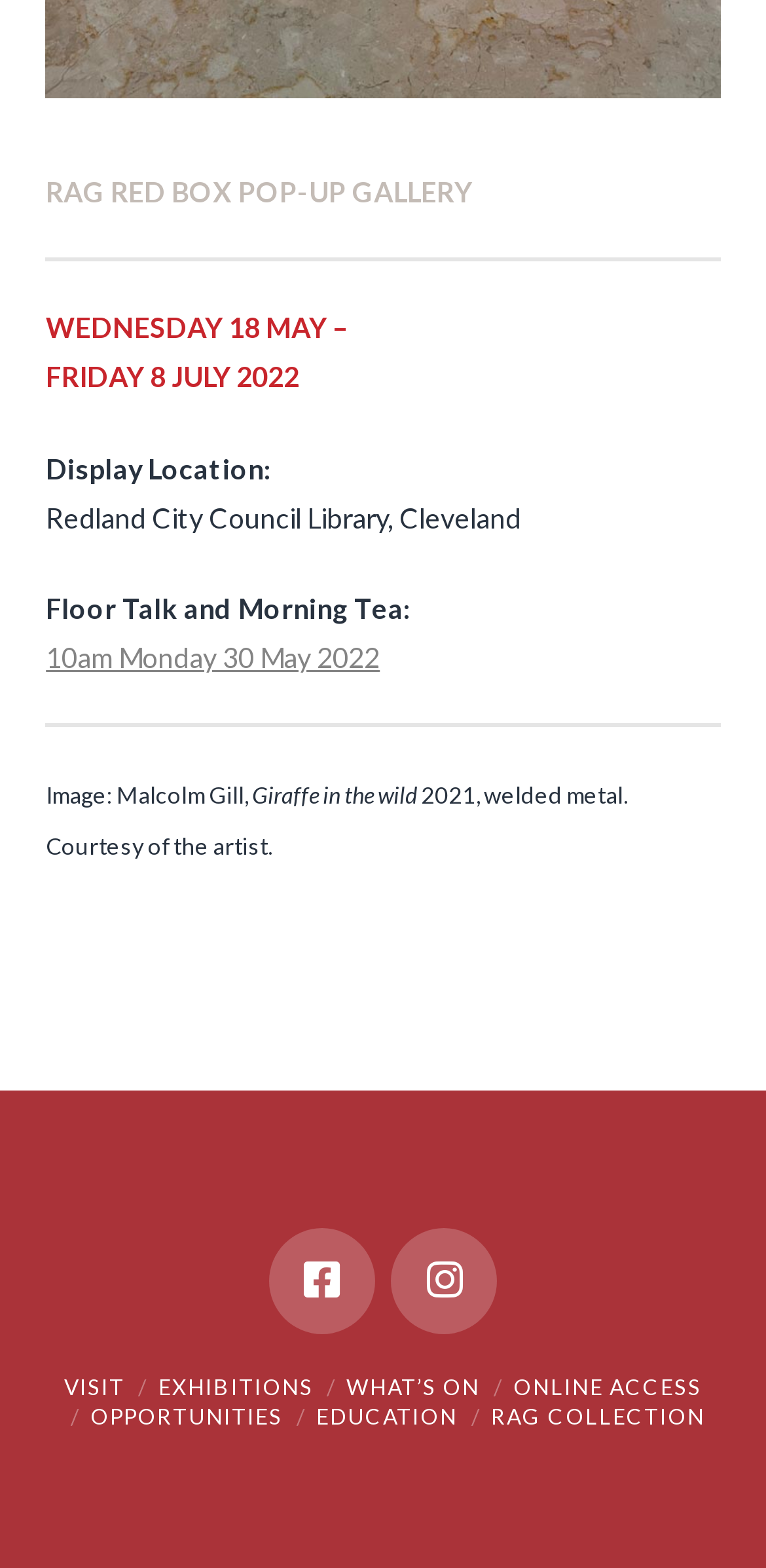Provide a one-word or brief phrase answer to the question:
What is the location of the display?

Redland City Council Library, Cleveland